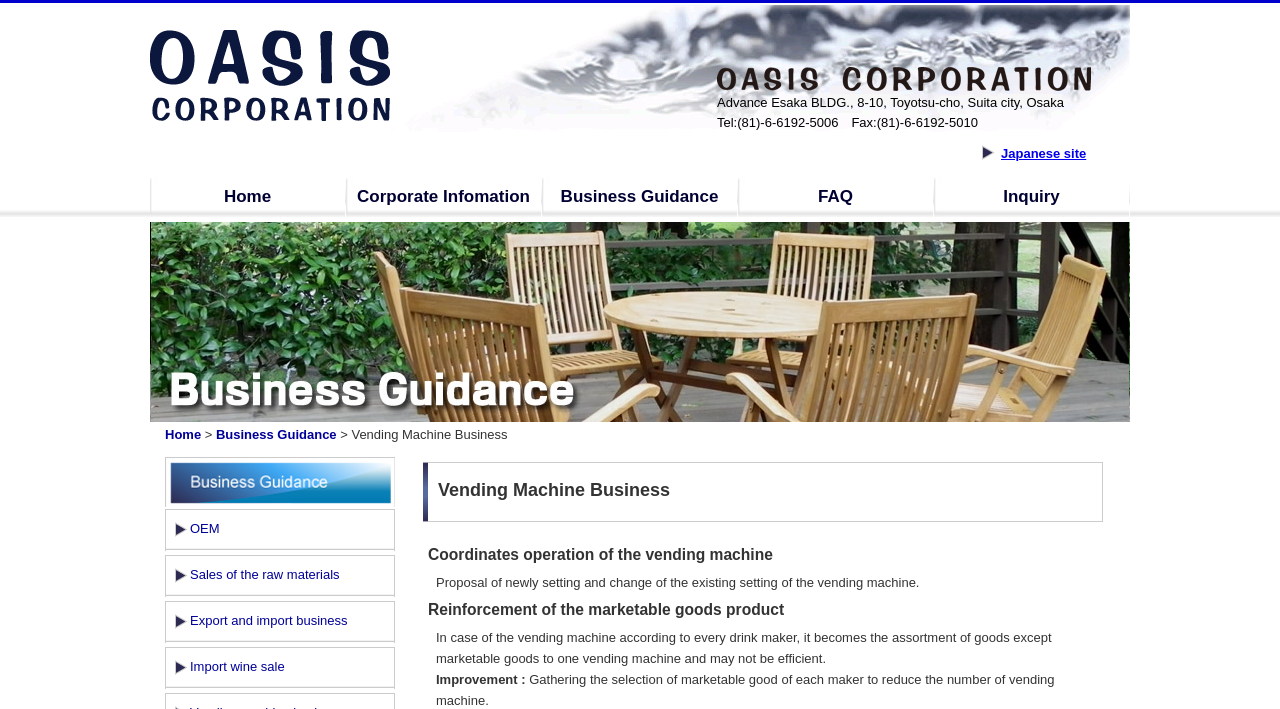Locate the bounding box coordinates of the element's region that should be clicked to carry out the following instruction: "Go to the 'Inquiry' page". The coordinates need to be four float numbers between 0 and 1, i.e., [left, top, right, bottom].

[0.73, 0.25, 0.882, 0.306]